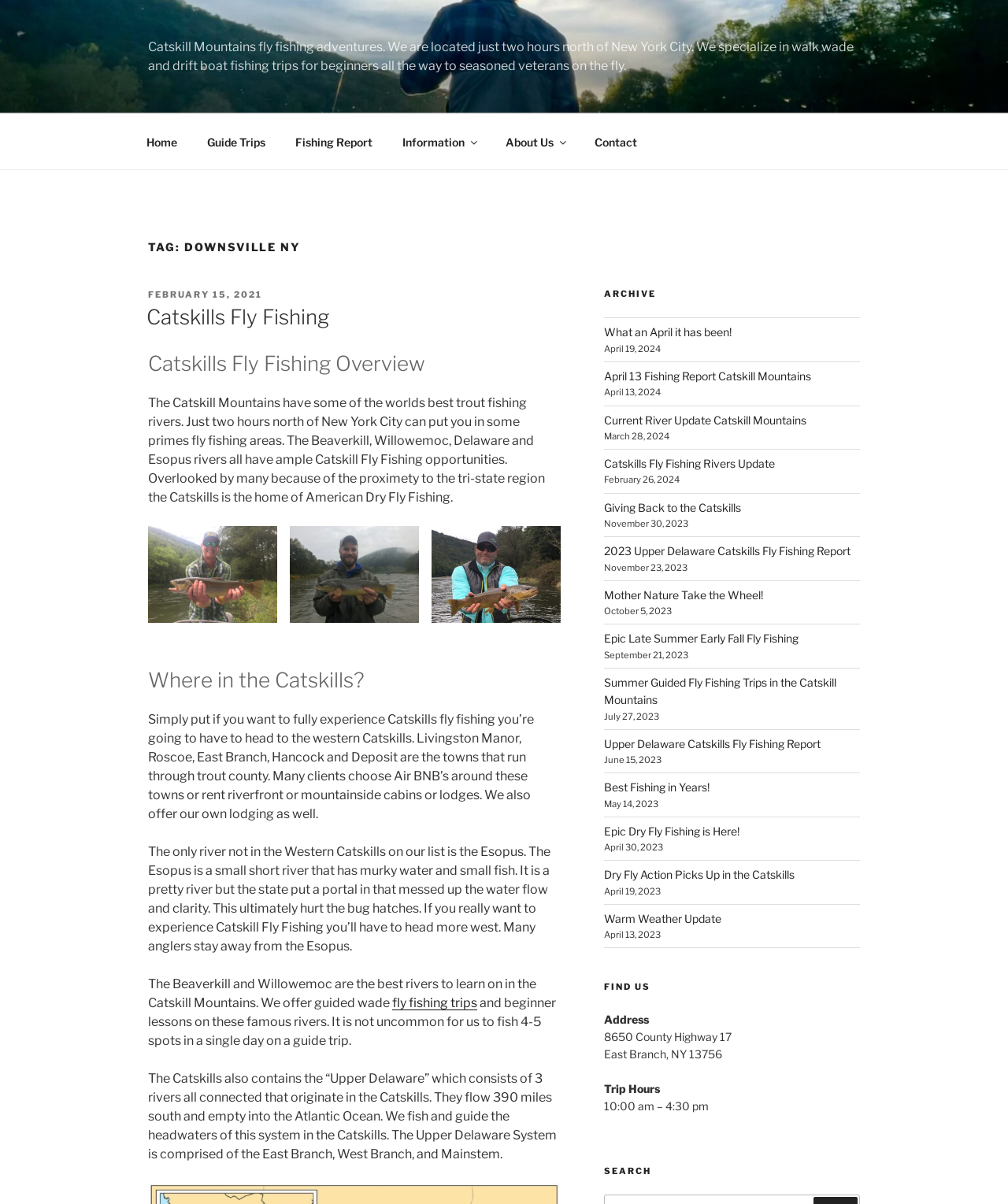Could you provide the bounding box coordinates for the portion of the screen to click to complete this instruction: "Buy tinned copper wire ypo + best price"?

None